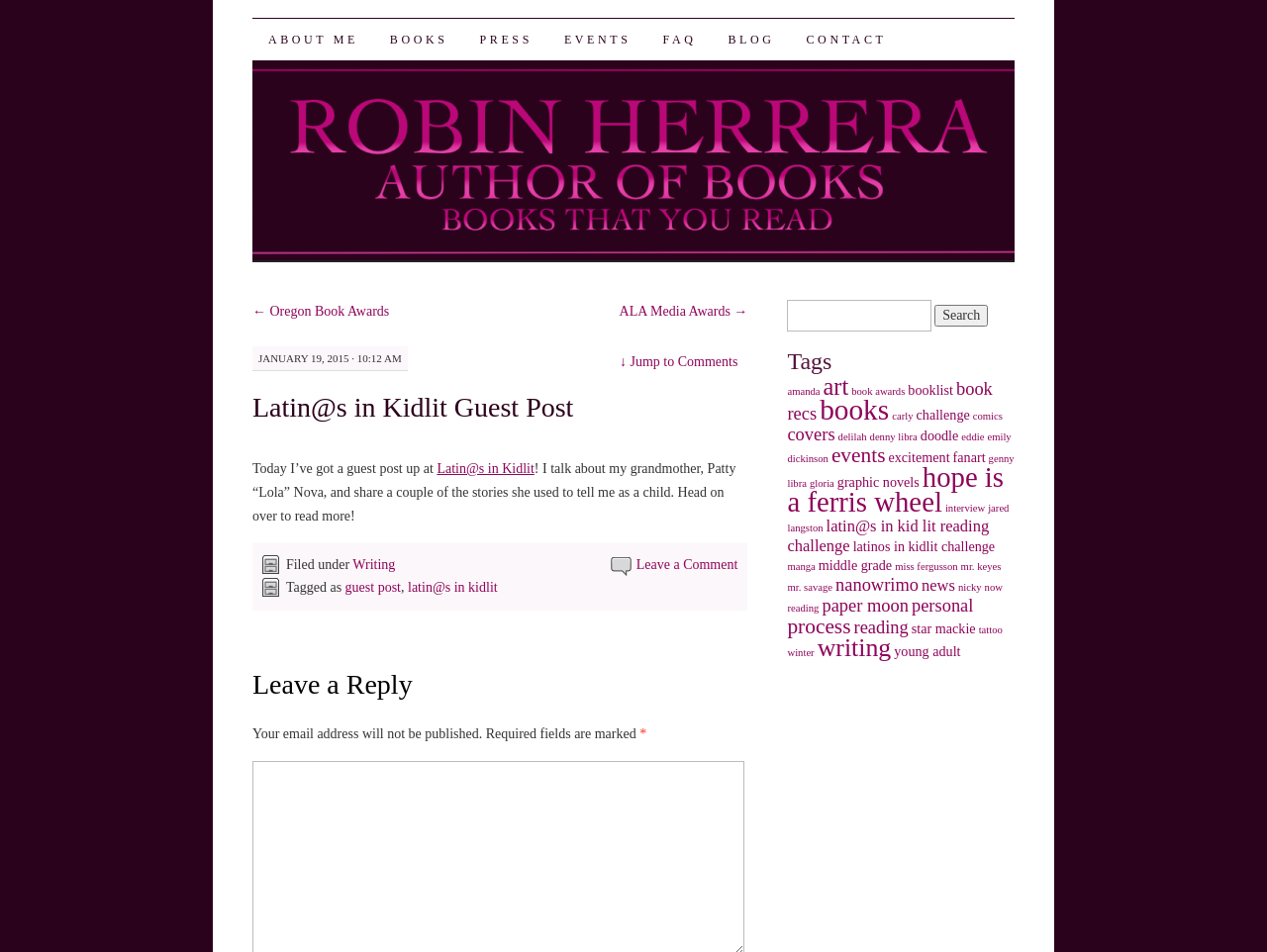Locate the bounding box of the UI element described by: "hope is a ferris wheel" in the given webpage screenshot.

[0.621, 0.484, 0.792, 0.544]